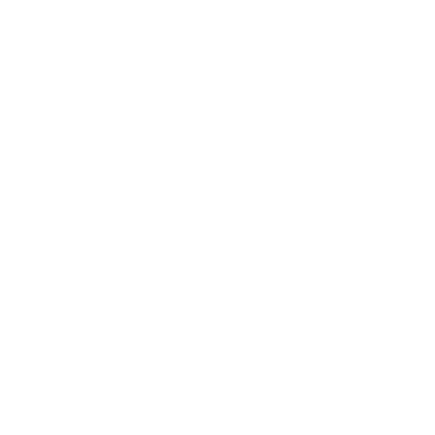What acid is formulated in the facial scrub?
Please provide an in-depth and detailed response to the question.

The caption states that the gentle foaming facial scrub is formulated with Vitamin C and 2% Salicylic Acid, which is designed to treat and prevent breakouts, highlighting the product's effectiveness in skincare.